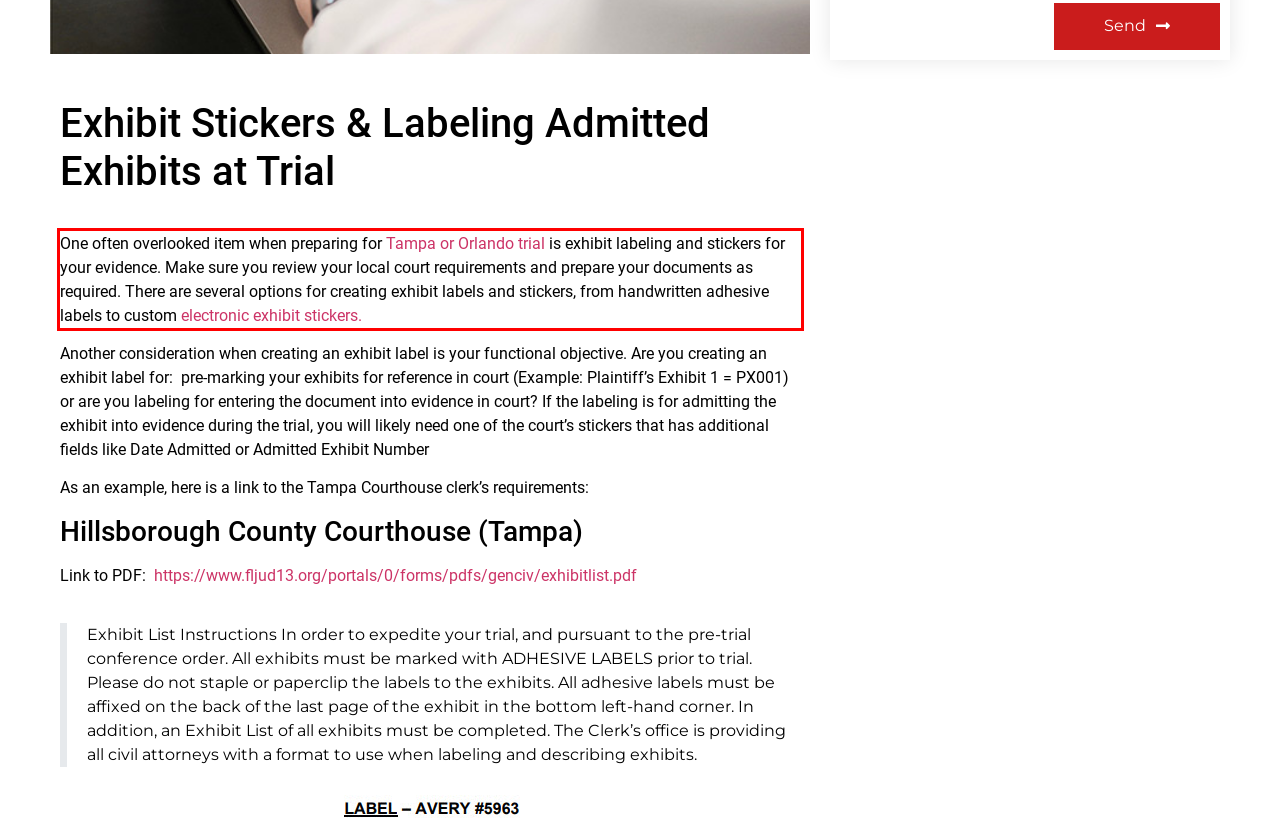The screenshot provided shows a webpage with a red bounding box. Apply OCR to the text within this red bounding box and provide the extracted content.

One often overlooked item when preparing for Tampa or Orlando trial is exhibit labeling and stickers for your evidence. Make sure you review your local court requirements and prepare your documents as required. There are several options for creating exhibit labels and stickers, from handwritten adhesive labels to custom electronic exhibit stickers.